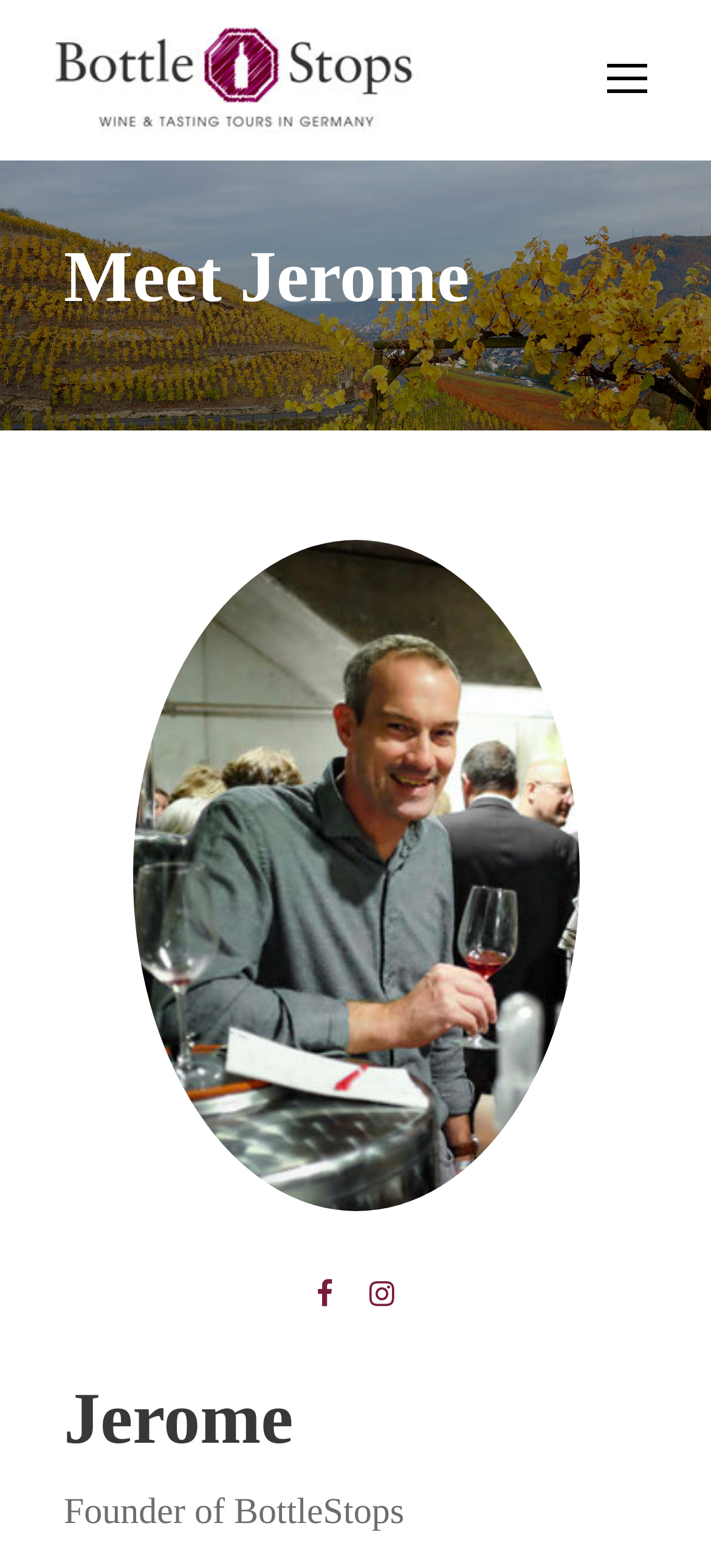How many links are present in the top section?
Please ensure your answer to the question is detailed and covers all necessary aspects.

I found two links in the top section of the webpage, one with an image and the other without an image. They have y1 and y2 coordinates that indicate they are positioned at the top of the webpage.